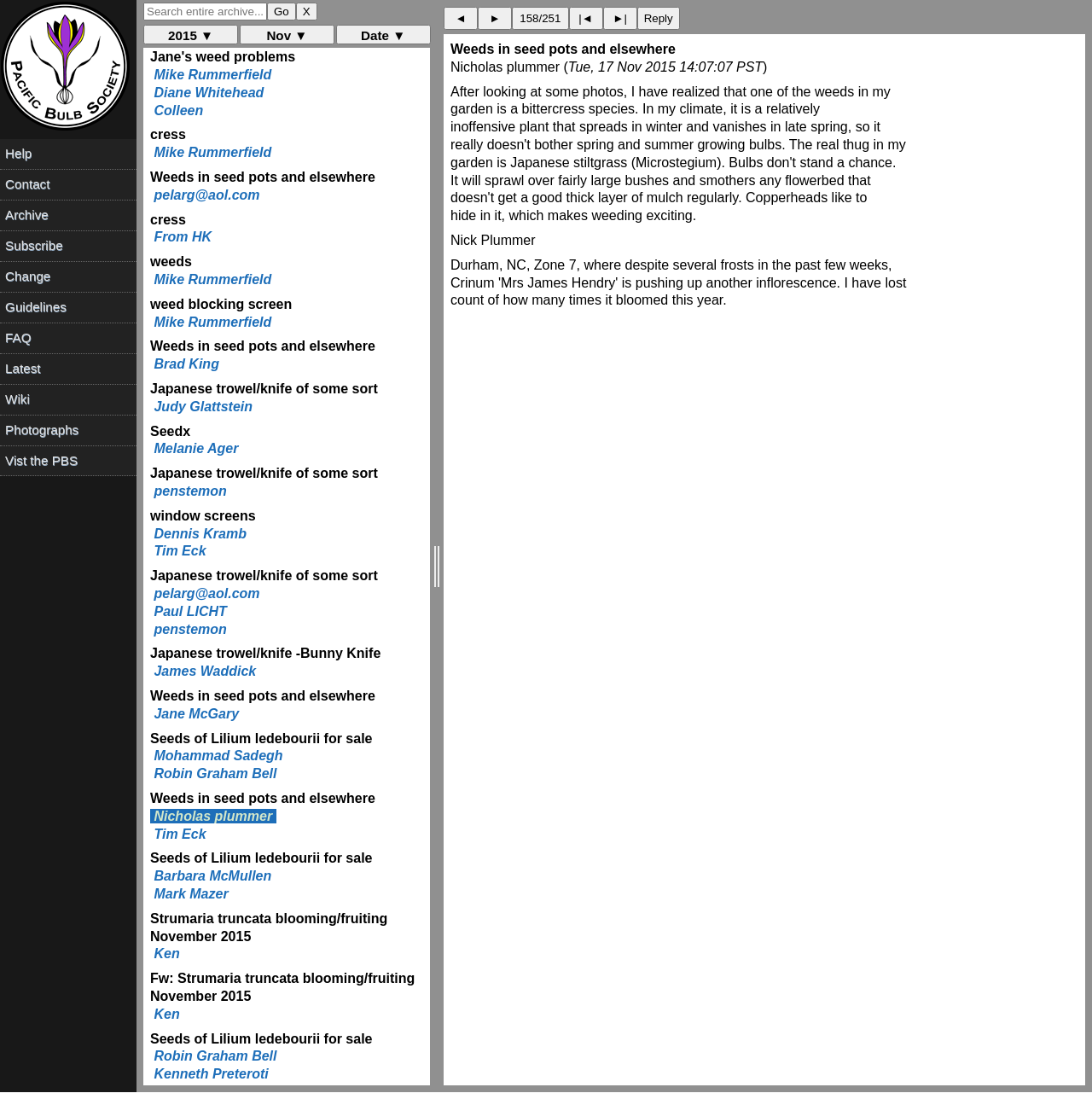Consider the image and give a detailed and elaborate answer to the question: 
Who wrote about Japanese trowel/knife of some sort?

The webpage contains a link to 'Judy Glattstein' which is associated with the text 'Japanese trowel/knife of some sort', indicating that Judy Glattstein wrote about this topic.